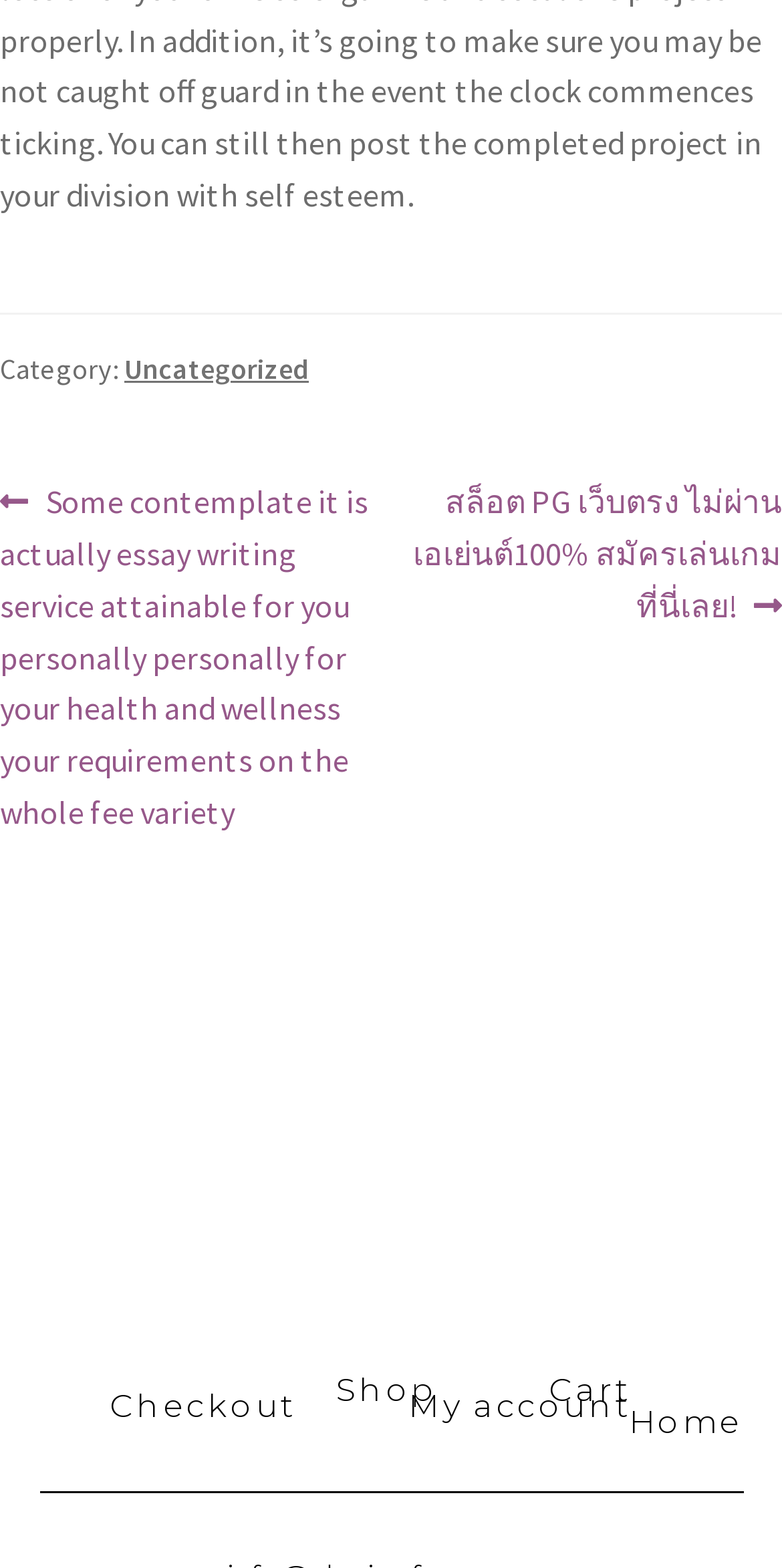How many account-related links are available?
Provide a fully detailed and comprehensive answer to the question.

There are two account-related links available on the webpage, including 'My account' and 'Cart', which are likely used to manage user accounts and view shopping carts.